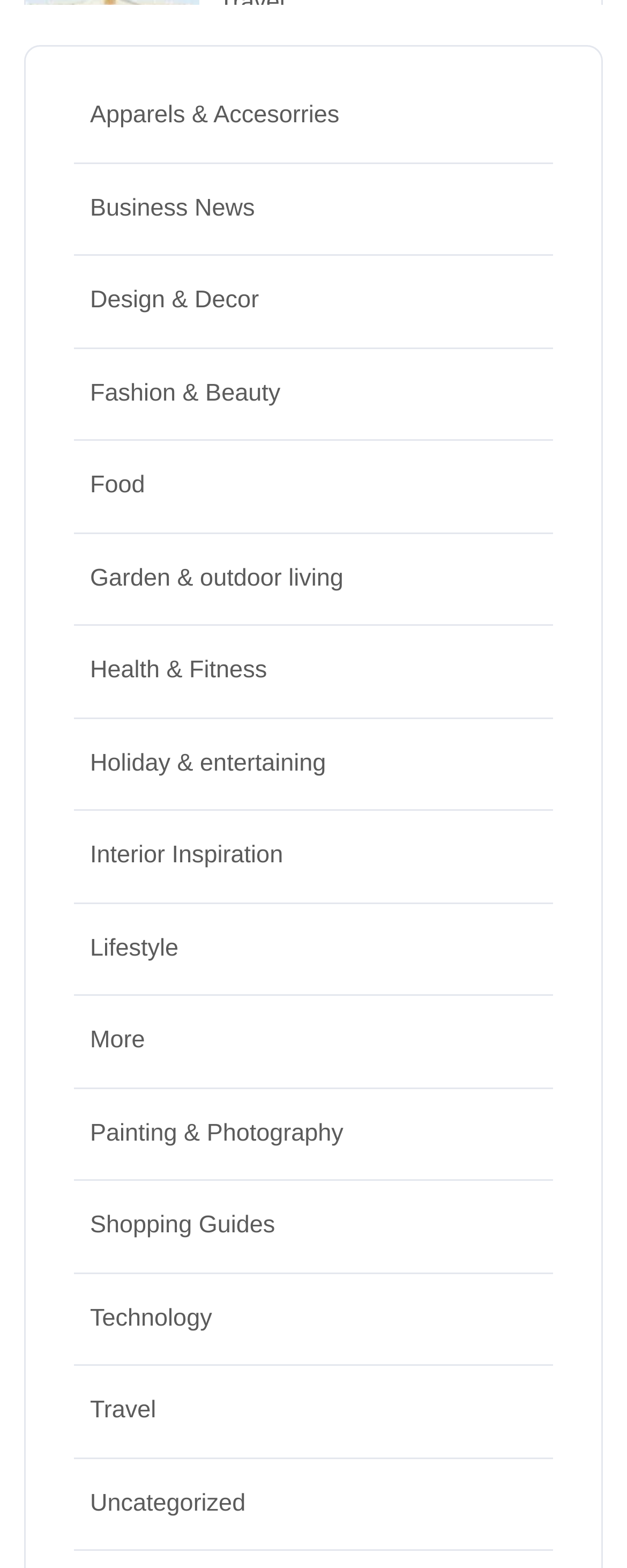What is the date of the first article?
Refer to the image and respond with a one-word or short-phrase answer.

JUNE 1, 2024